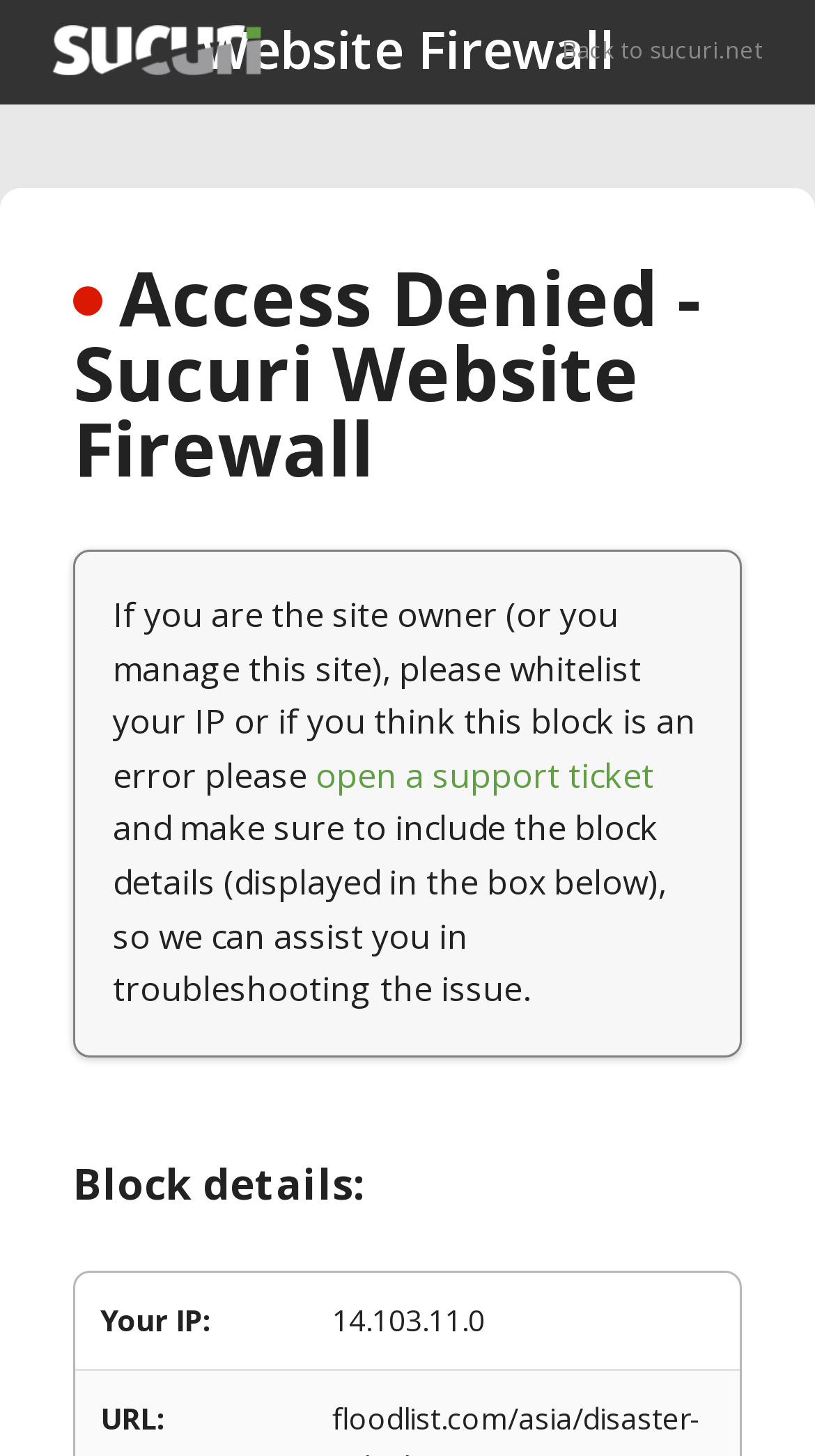Using the webpage screenshot and the element description open a support ticket, determine the bounding box coordinates. Specify the coordinates in the format (top-left x, top-left y, bottom-right x, bottom-right y) with values ranging from 0 to 1.

[0.387, 0.516, 0.803, 0.548]